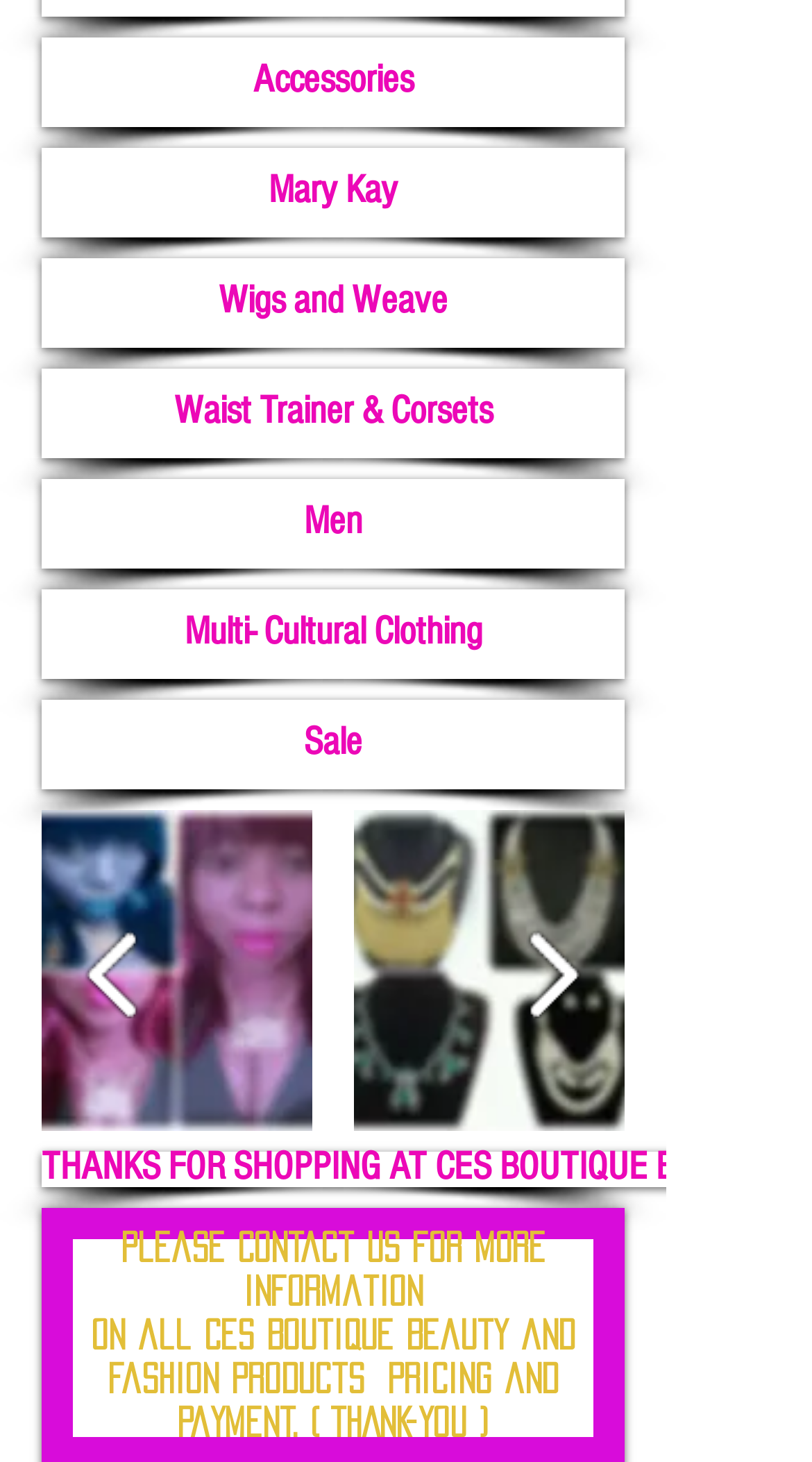Identify the bounding box coordinates for the element that needs to be clicked to fulfill this instruction: "Go to the next page". Provide the coordinates in the format of four float numbers between 0 and 1: [left, top, right, bottom].

[0.633, 0.632, 0.718, 0.725]